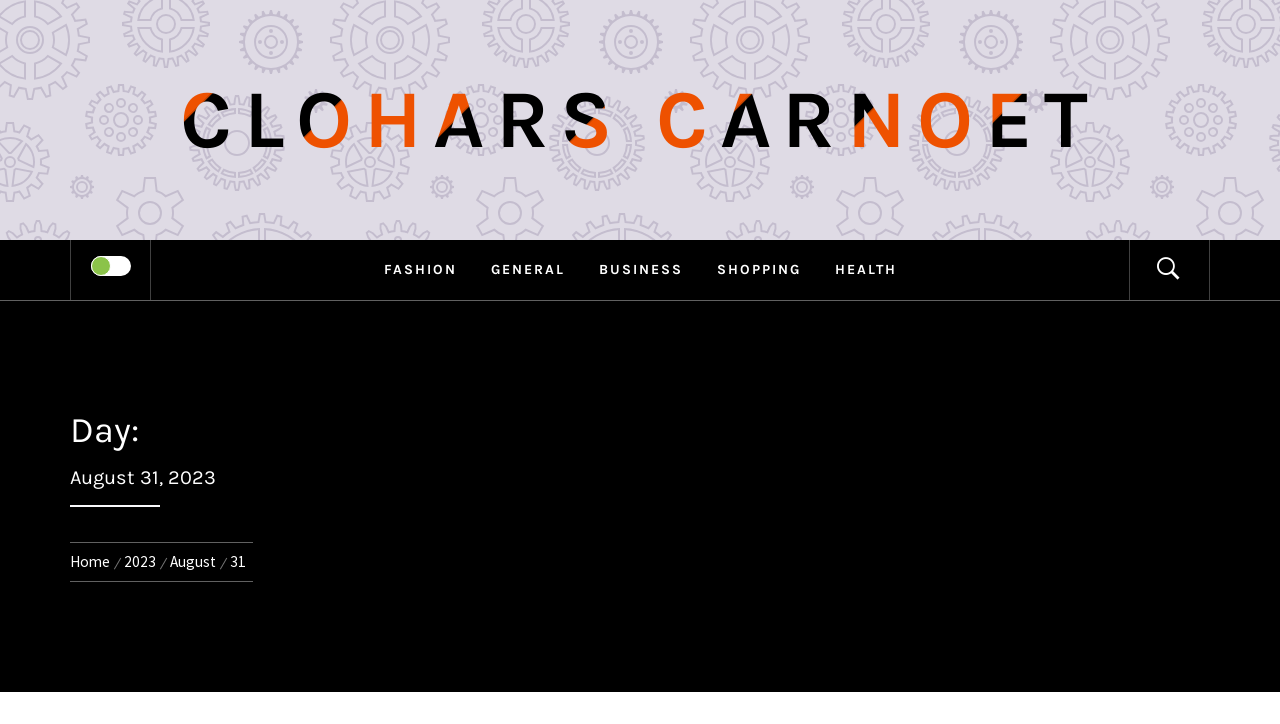Determine the bounding box coordinates of the clickable region to carry out the instruction: "Go to FASHION".

[0.288, 0.331, 0.368, 0.414]